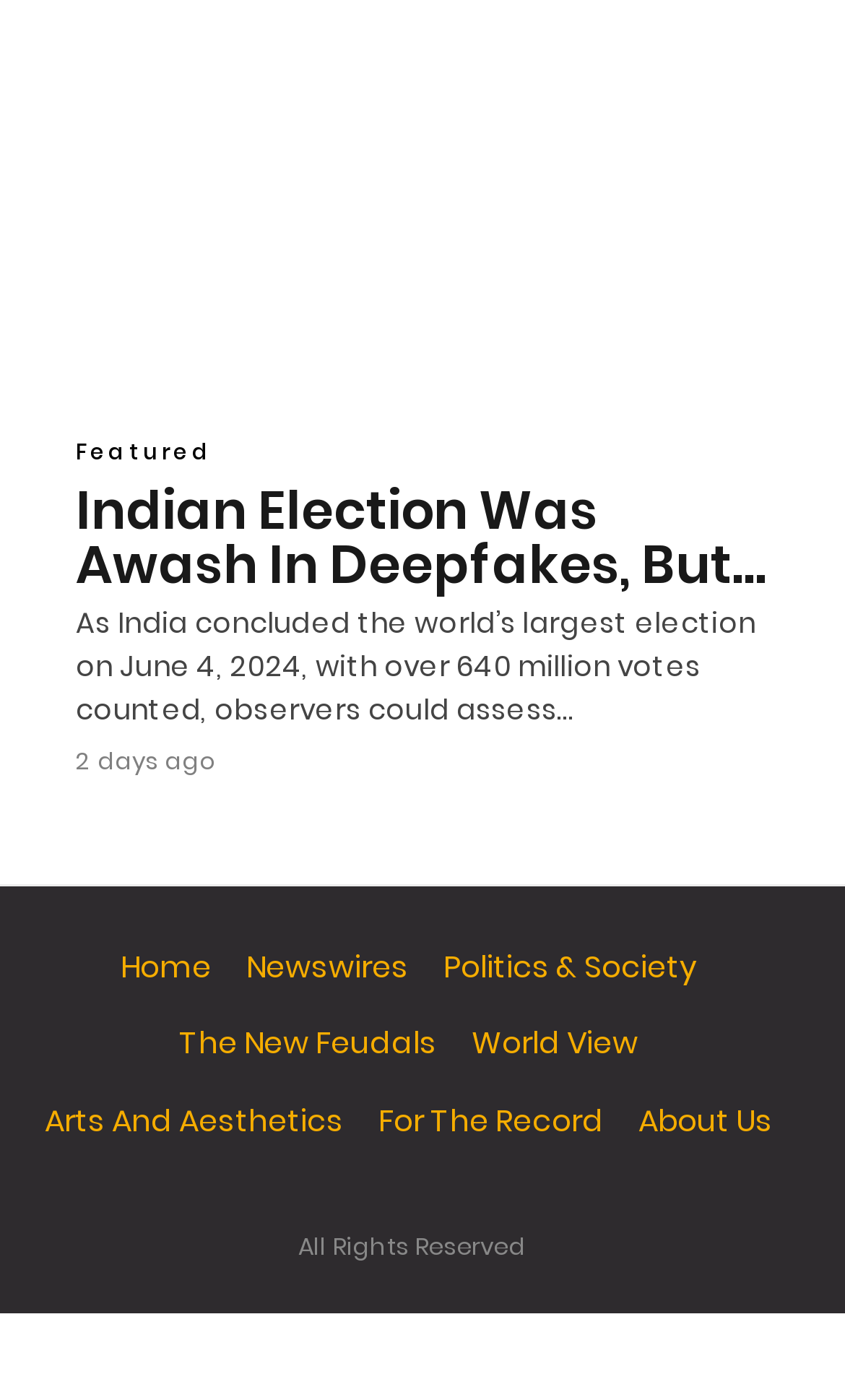Please indicate the bounding box coordinates for the clickable area to complete the following task: "read featured news". The coordinates should be specified as four float numbers between 0 and 1, i.e., [left, top, right, bottom].

[0.09, 0.311, 0.251, 0.335]